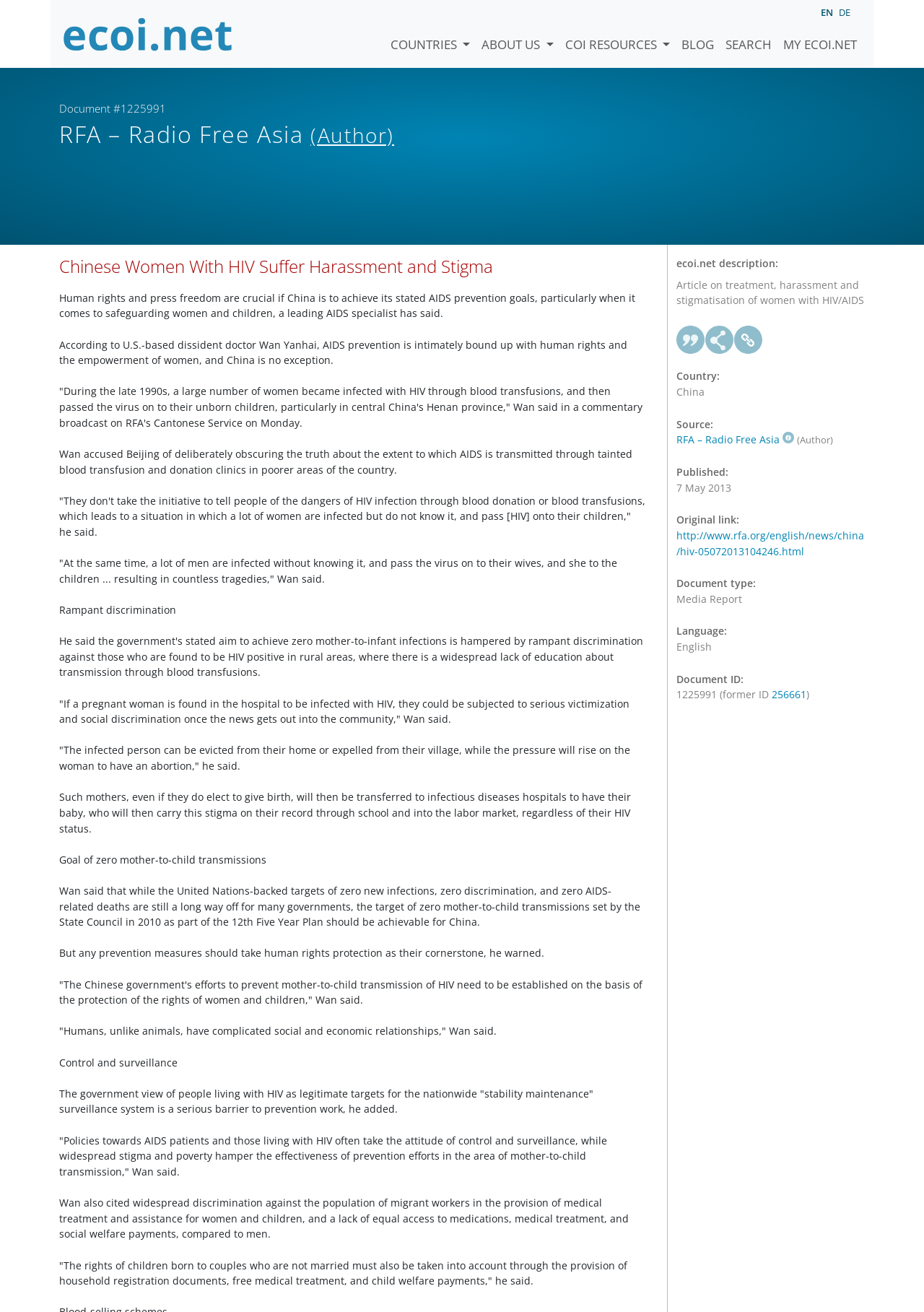Who is the author of the article?
Using the visual information, reply with a single word or short phrase.

RFA - Radio Free Asia